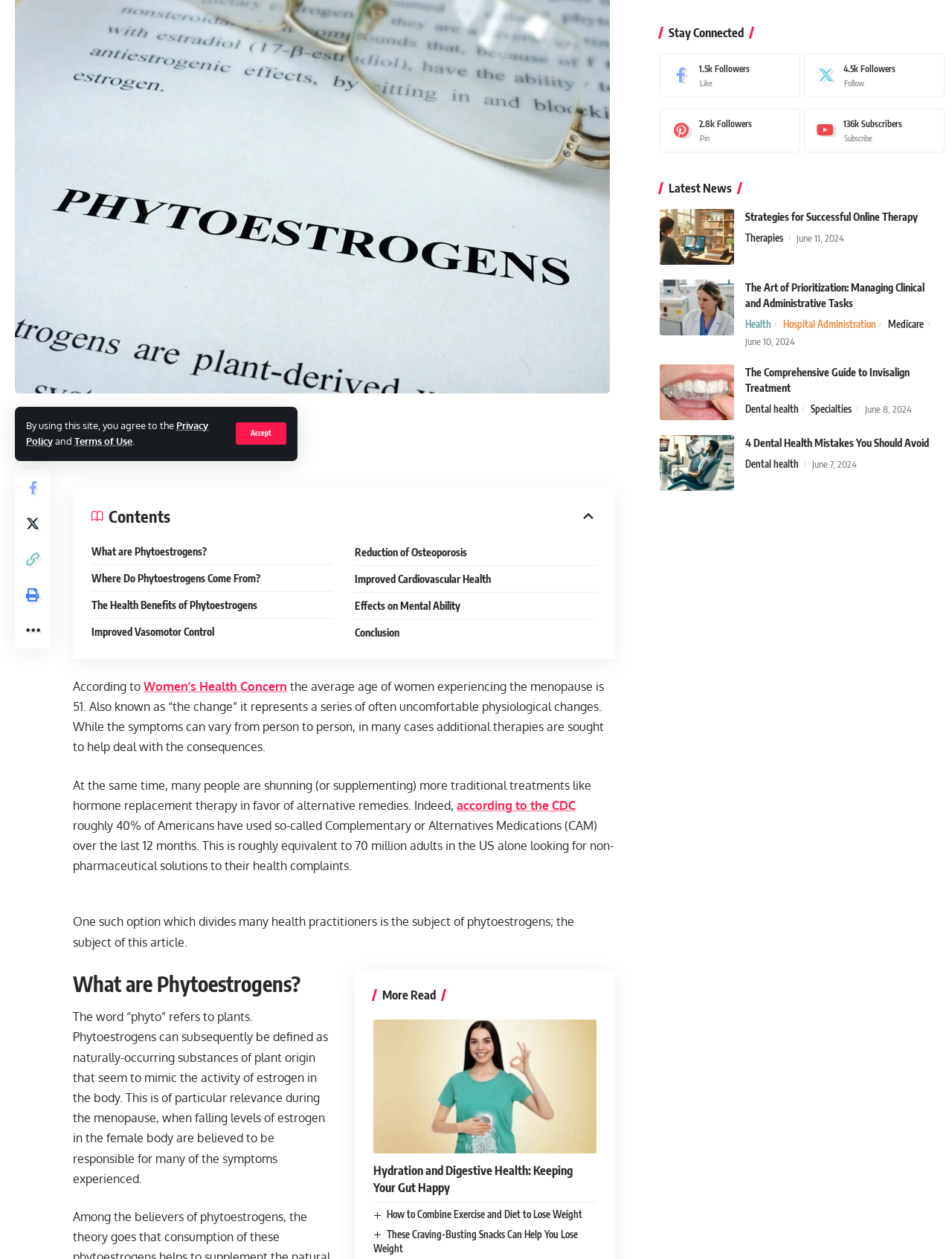Please determine the bounding box coordinates for the element with the description: "Accept".

[0.248, 0.336, 0.301, 0.353]